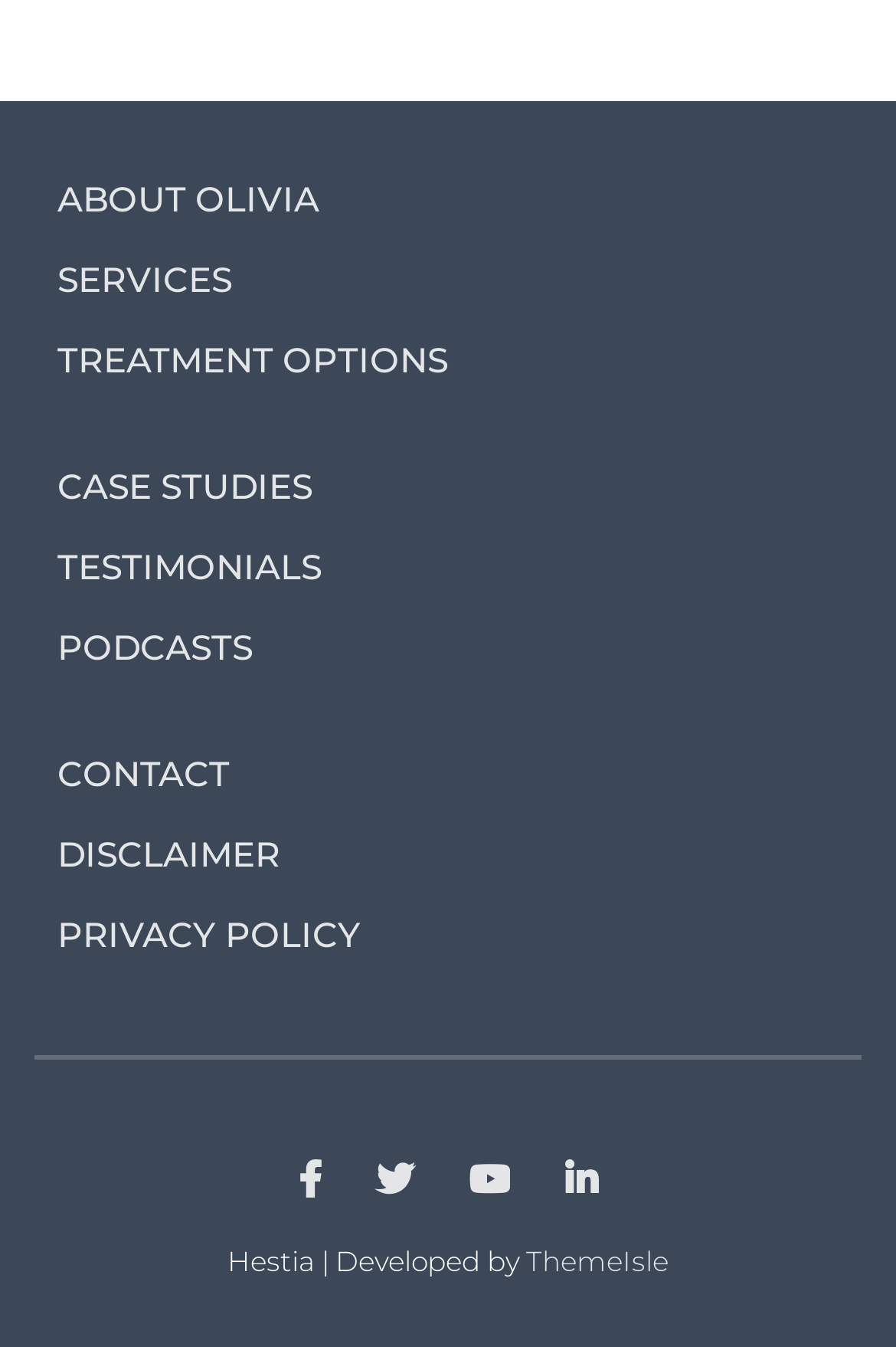What is the last link in the main navigation menu?
Give a thorough and detailed response to the question.

I looked at the main navigation menu at the top of the webpage and found that the last link is 'PRIVACY POLICY'.